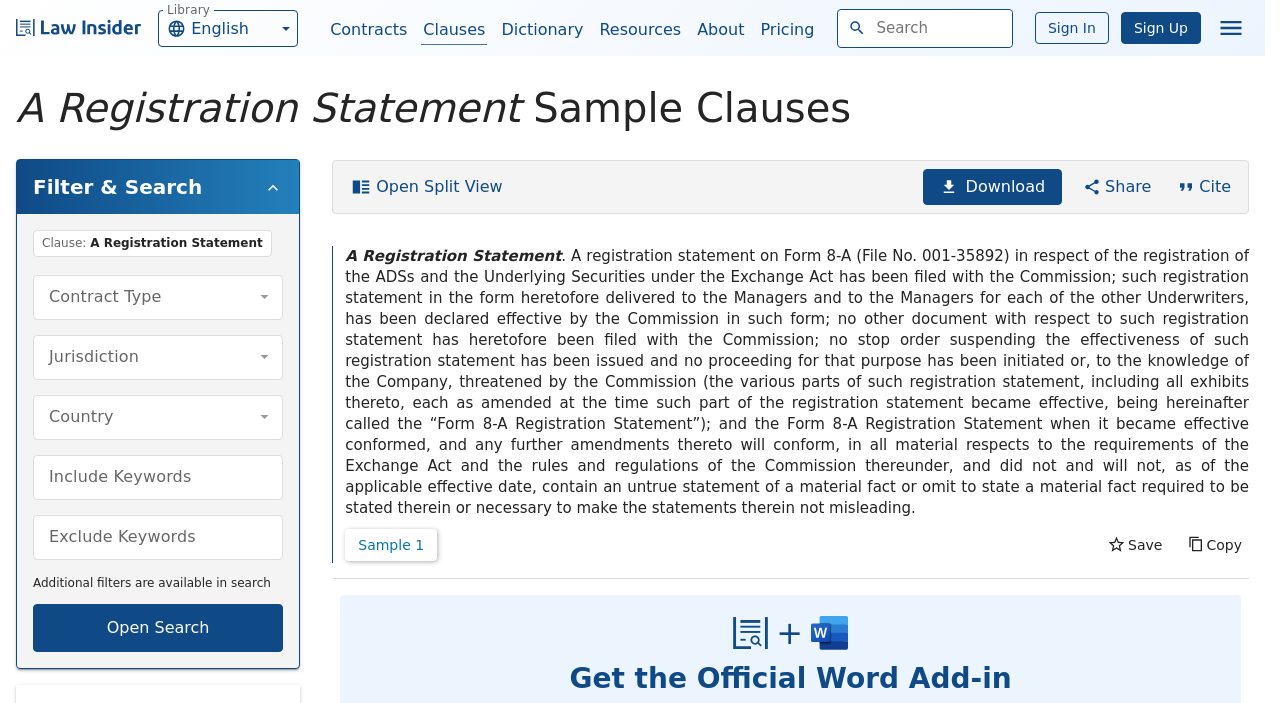Please provide a detailed answer to the question below based on the screenshot: 
How many links are there in the main content area?

I counted the number of links in the main content area by looking at the elements with type 'link' and found that there are 13 links, including 'Form 8', 'File No', 'the ADSs', 'the Underlying Securities', and others.